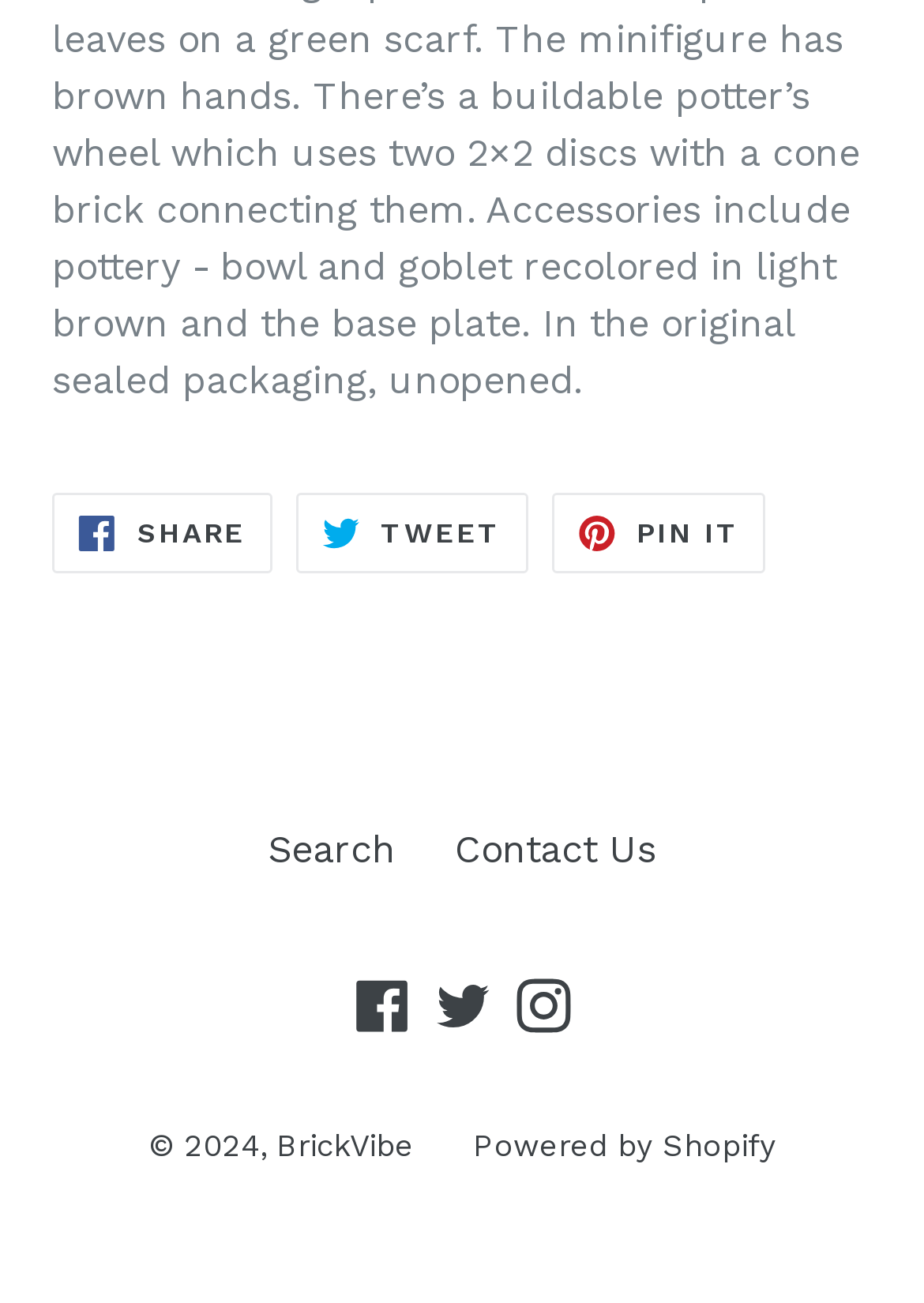Extract the bounding box for the UI element that matches this description: "Powered by Shopify".

[0.512, 0.866, 0.84, 0.893]